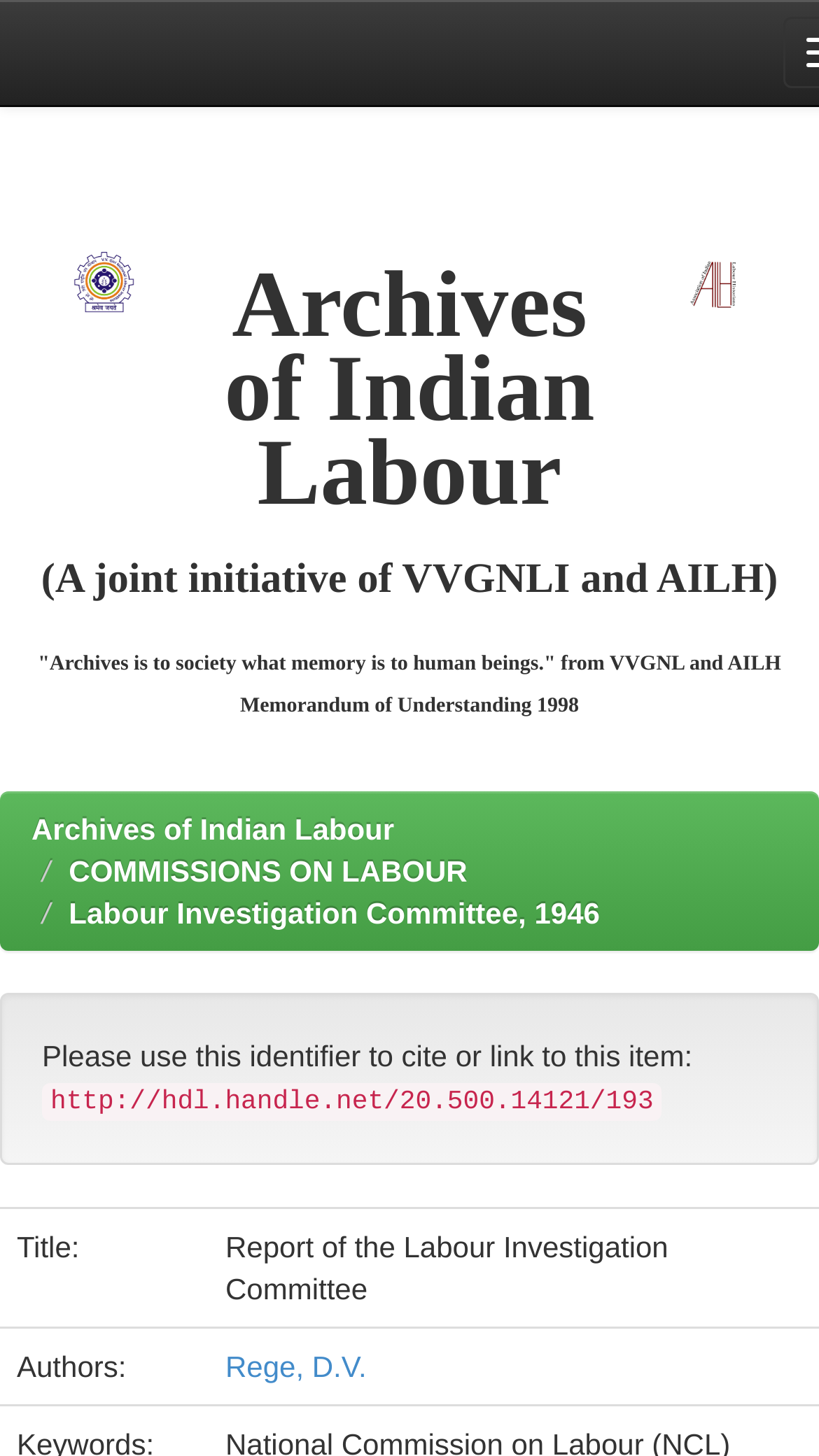How many images are on the webpage?
Based on the visual content, answer with a single word or a brief phrase.

2